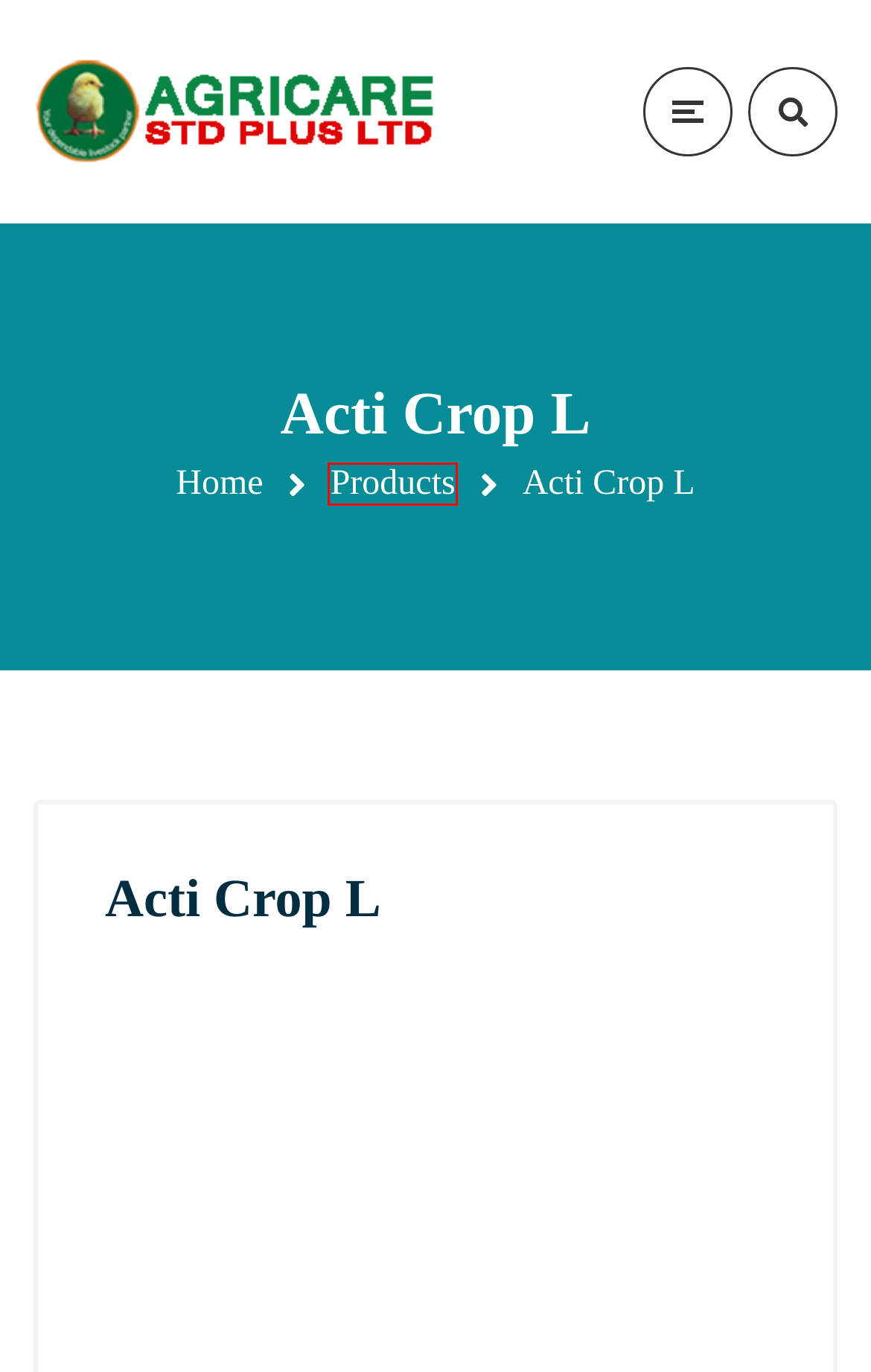Using the screenshot of a webpage with a red bounding box, pick the webpage description that most accurately represents the new webpage after the element inside the red box is clicked. Here are the candidates:
A. Sales Executives – AGRICARE STD PLUS LTD
B. Agronomy Products – AGRICARE STD PLUS LTD
C. AGRICARE STD PLUS LTD – Sole Distributor of Standard Brands
D. Liquid Organic Fertilizer – AGRICARE STD PLUS LTD
E. Products – AGRICARE STD PLUS LTD
F. 1Ltr – AGRICARE STD PLUS LTD
G. Hatchery Biosecurity Starts At The Poultry Breeder Farm – AGRICARE STD PLUS LTD
H. Partners – AGRICARE STD PLUS LTD

E